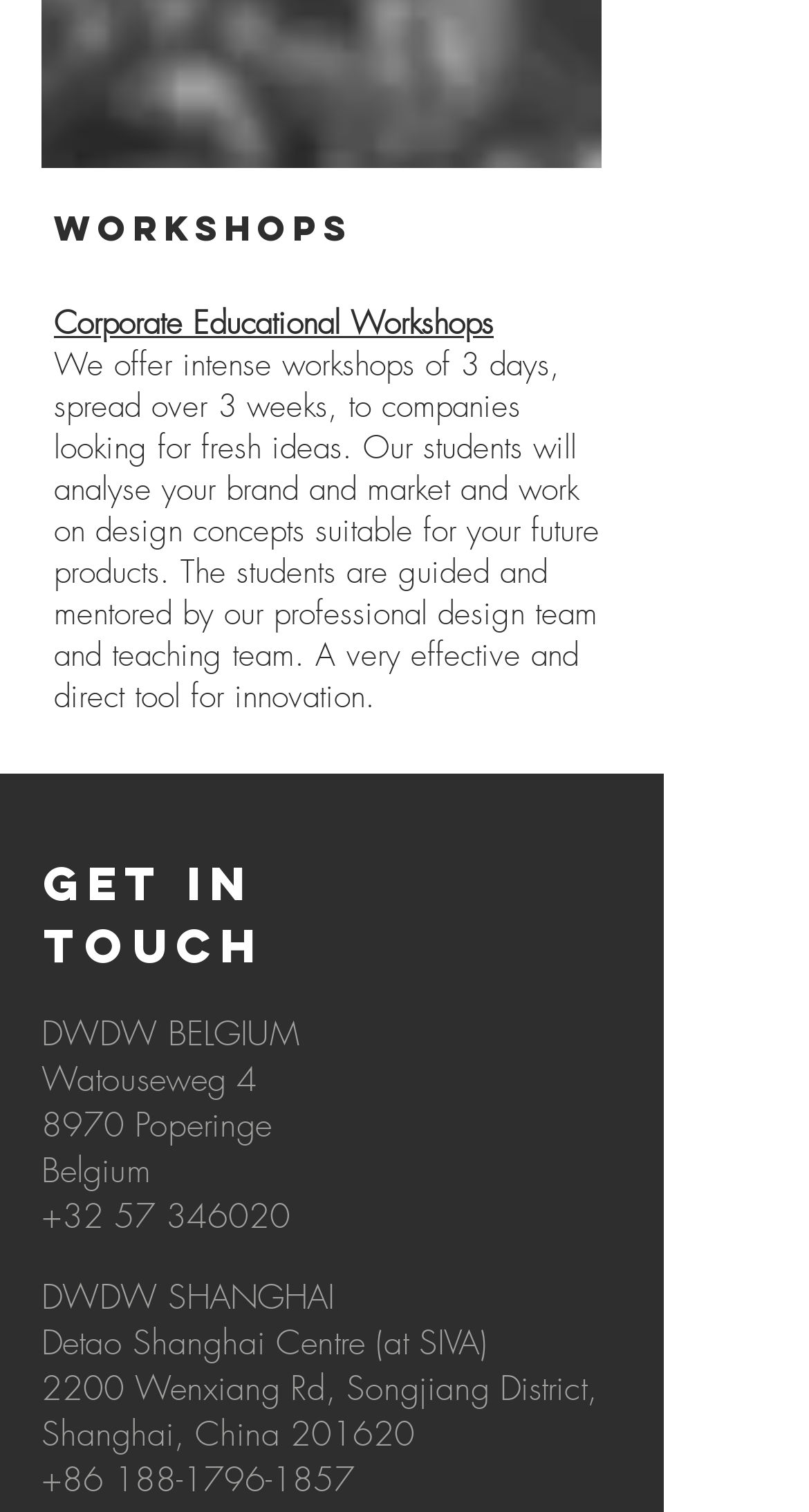From the element description: "+32 57 346020", extract the bounding box coordinates of the UI element. The coordinates should be expressed as four float numbers between 0 and 1, in the order [left, top, right, bottom].

[0.051, 0.789, 0.359, 0.819]